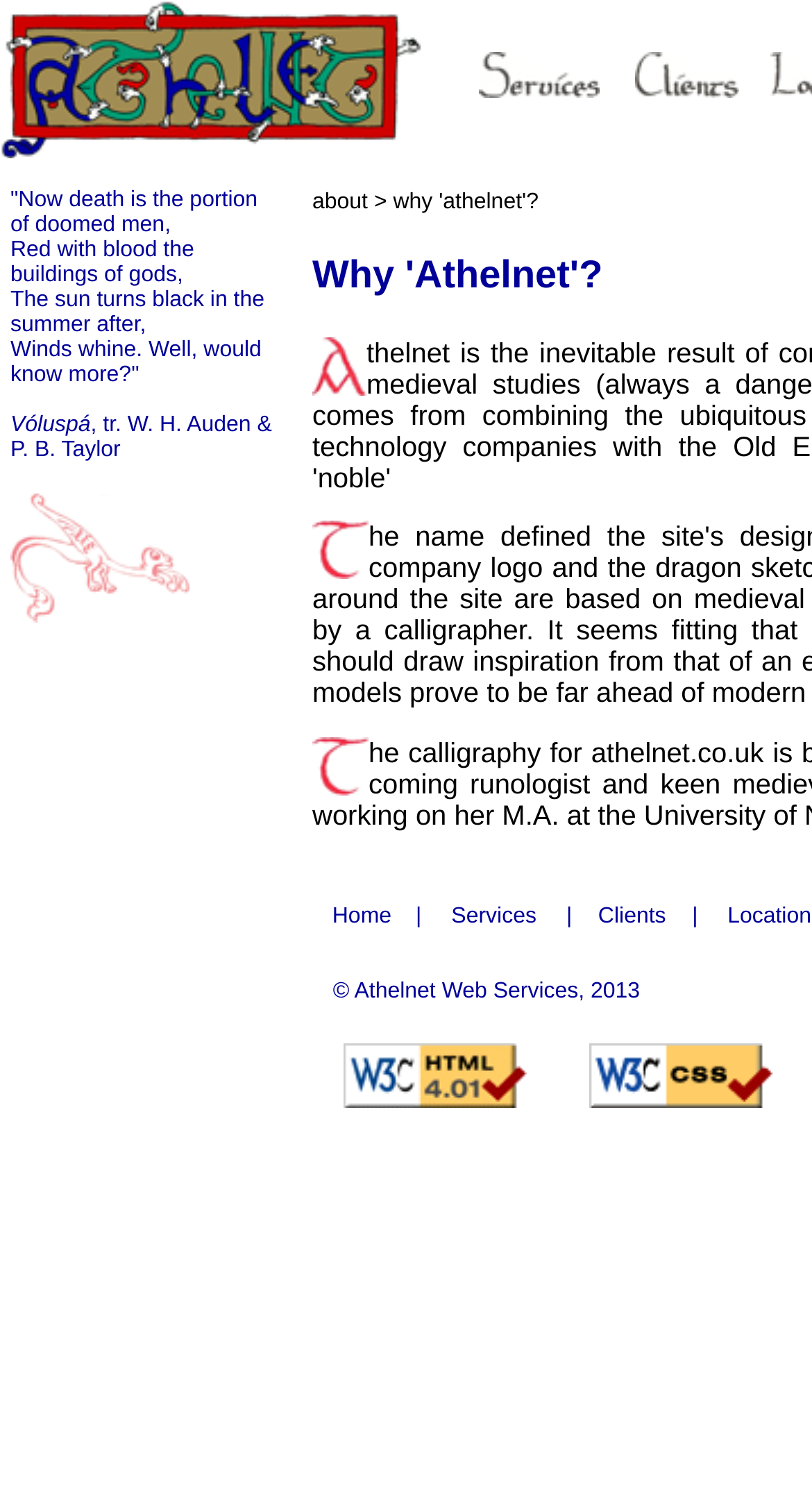Predict the bounding box coordinates of the area that should be clicked to accomplish the following instruction: "visit the 'Services' page". The bounding box coordinates should consist of four float numbers between 0 and 1, i.e., [left, top, right, bottom].

[0.529, 0.606, 0.687, 0.625]